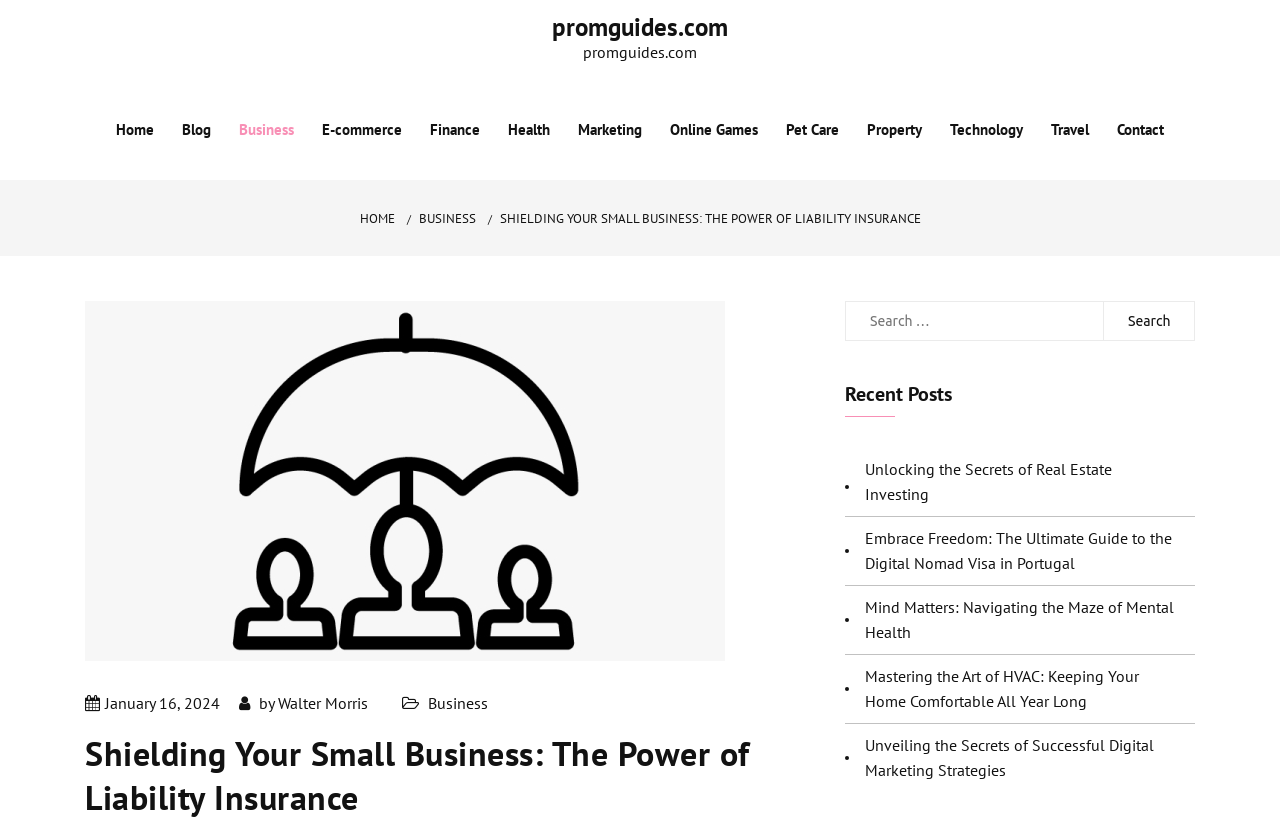Locate the bounding box coordinates of the clickable region necessary to complete the following instruction: "view business category". Provide the coordinates in the format of four float numbers between 0 and 1, i.e., [left, top, right, bottom].

[0.187, 0.097, 0.23, 0.219]